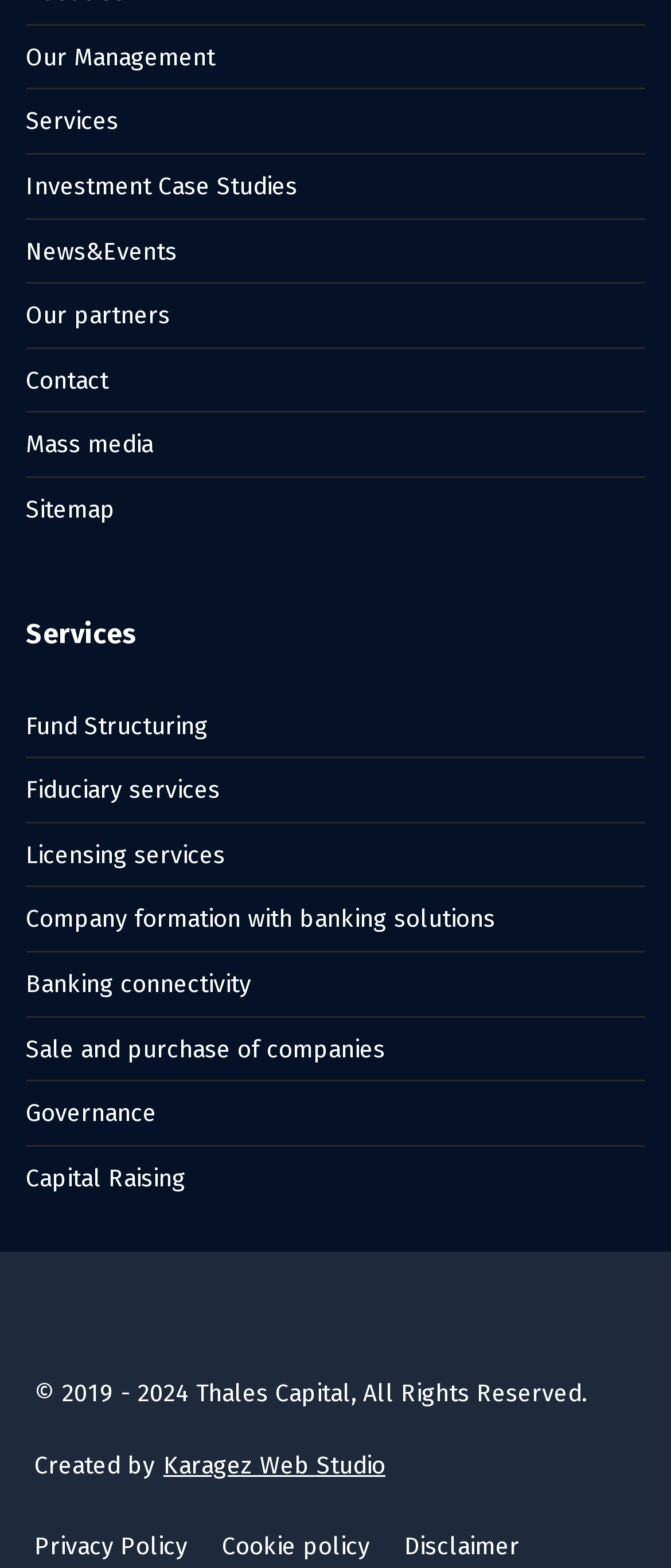Highlight the bounding box coordinates of the region I should click on to meet the following instruction: "Click on Our Management".

[0.038, 0.027, 0.321, 0.046]